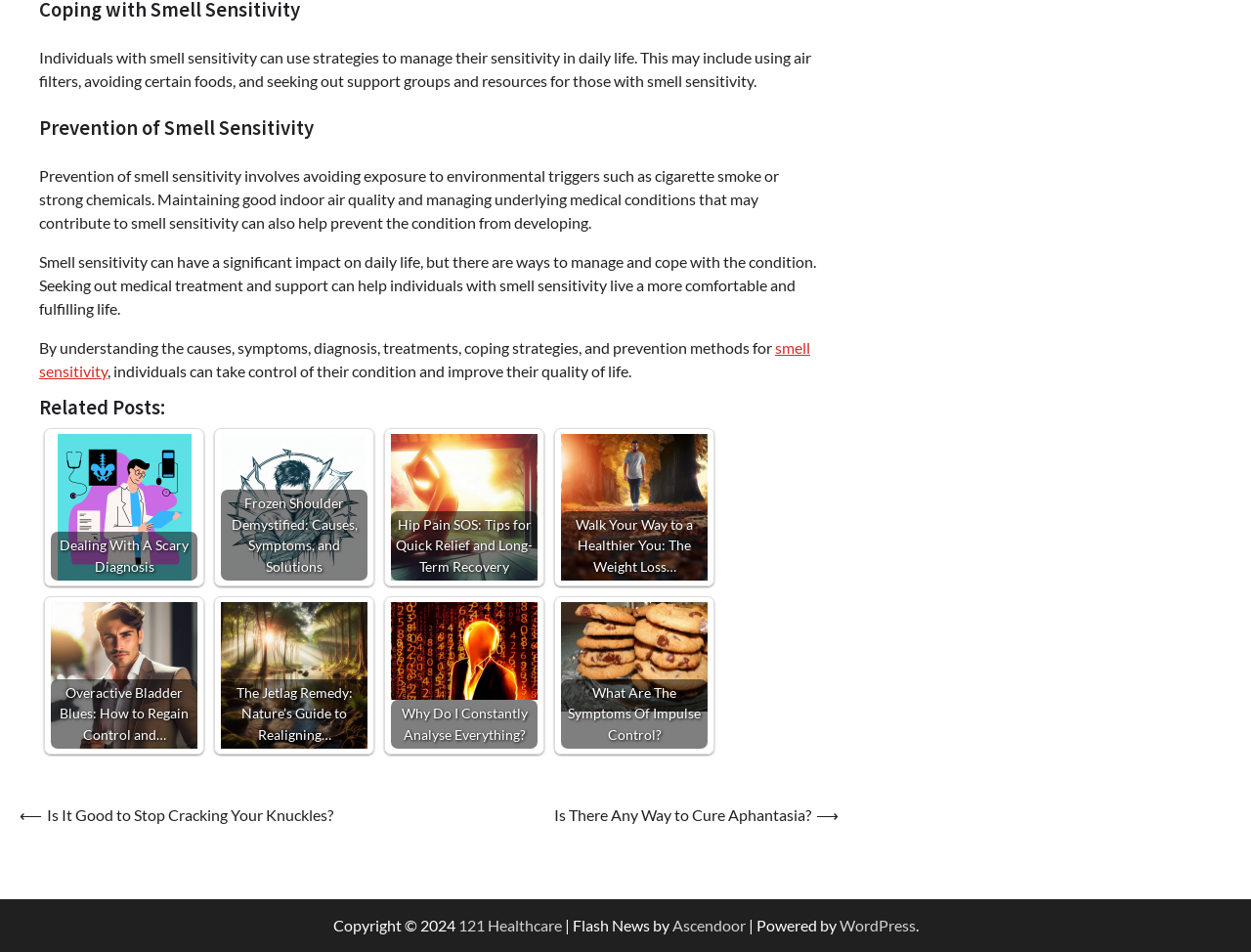Specify the bounding box coordinates of the element's area that should be clicked to execute the given instruction: "Check 'Related Posts'". The coordinates should be four float numbers between 0 and 1, i.e., [left, top, right, bottom].

[0.031, 0.412, 0.655, 0.444]